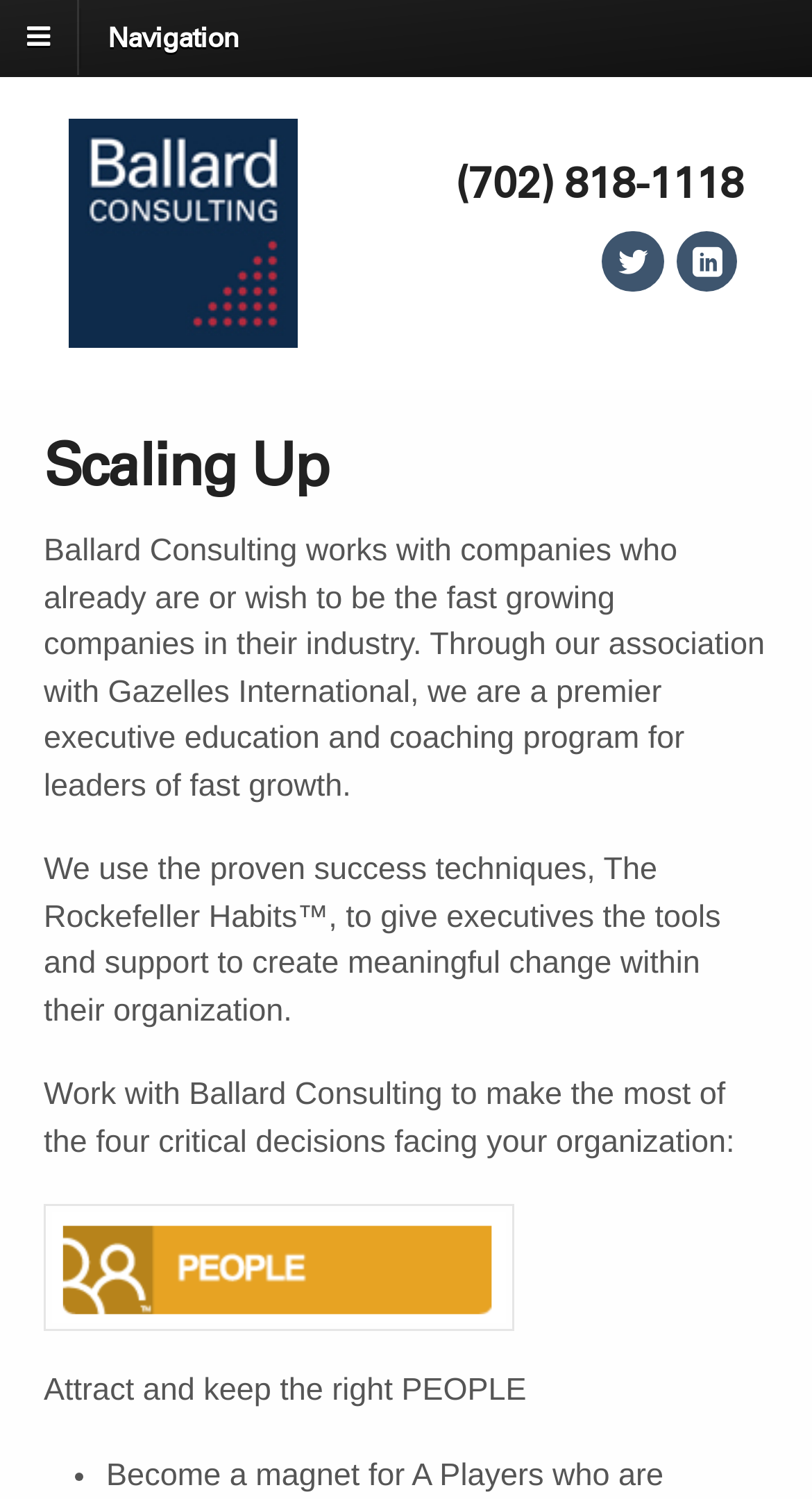Given the webpage screenshot, identify the bounding box of the UI element that matches this description: "title="Drive Performance...Achieve Success"".

[0.084, 0.208, 0.366, 0.228]